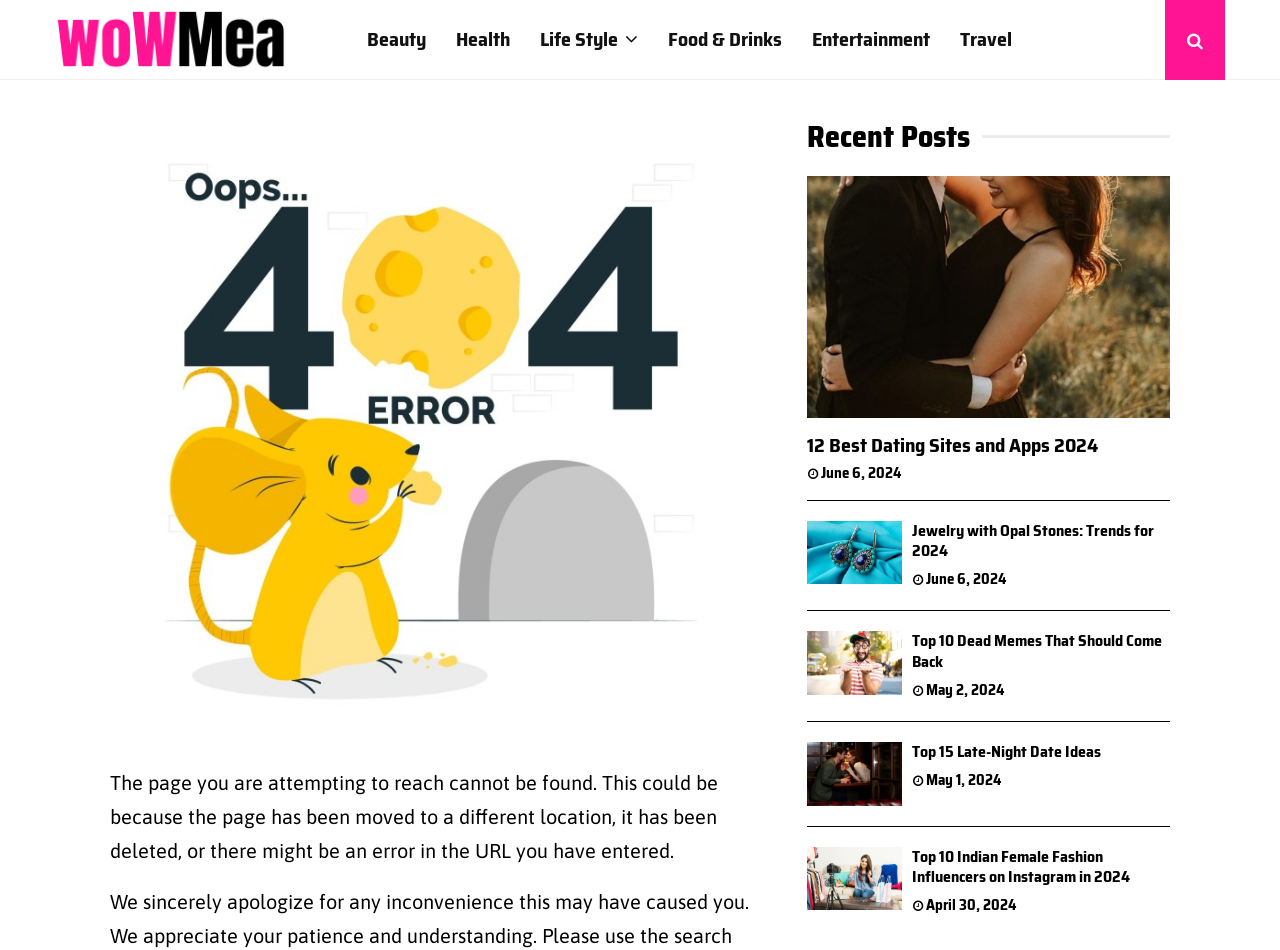Determine the bounding box coordinates of the area to click in order to meet this instruction: "Check the recent post about Jewelry with Opal Stones: Trends for 2024".

[0.63, 0.548, 0.914, 0.615]